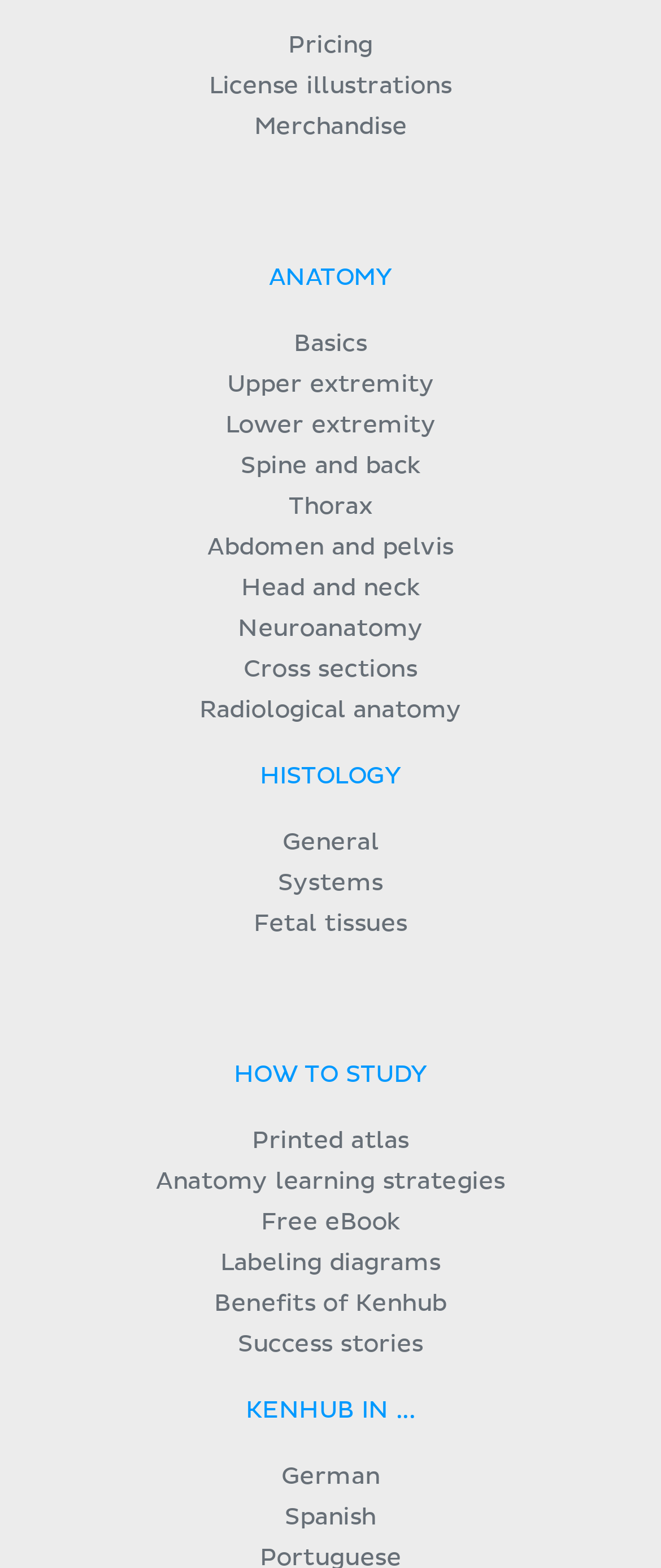Locate the bounding box of the UI element with the following description: "Fetal tissues".

[0.384, 0.582, 0.616, 0.597]